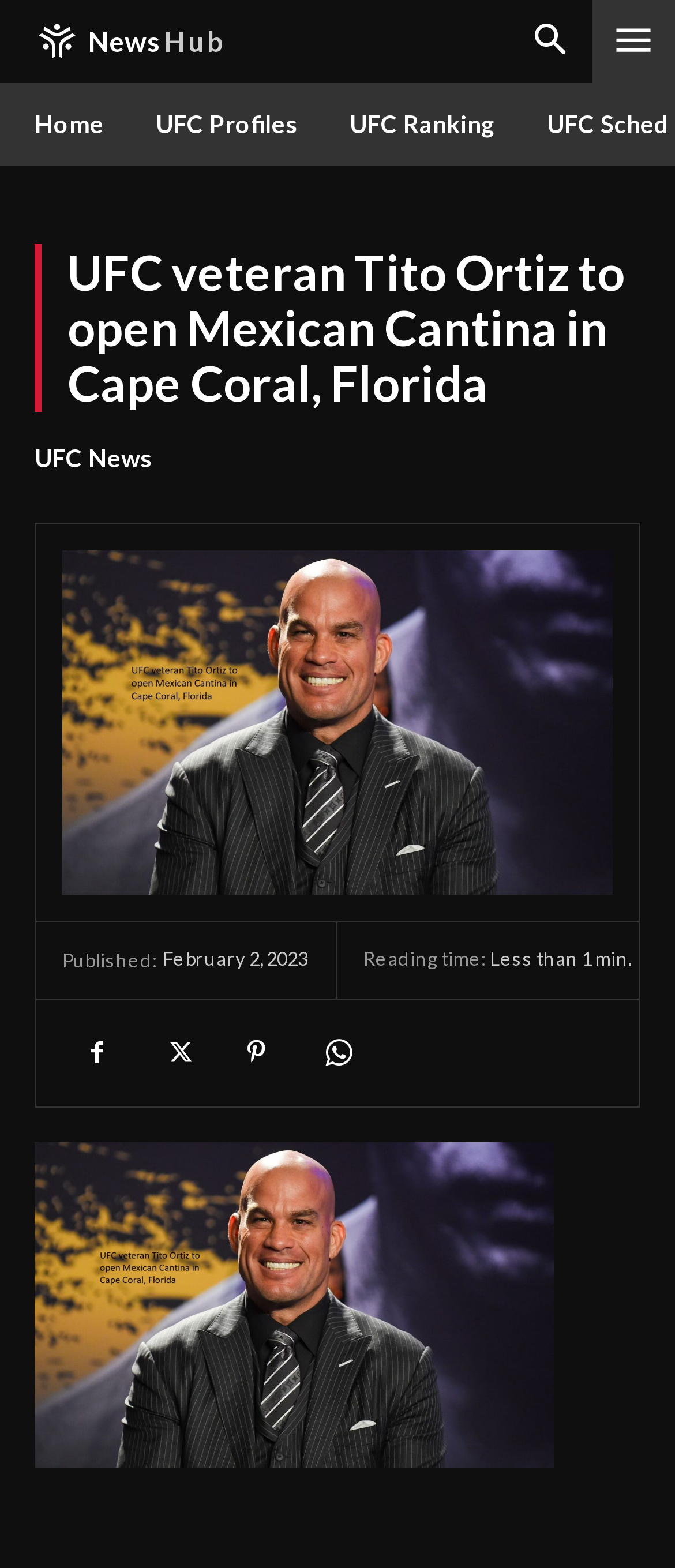Offer a comprehensive description of the webpage’s content and structure.

The webpage appears to be a news article about UFC veteran Tito Ortiz opening a Mexican Cantina in Cape Coral, Florida. At the top left of the page, there is a link to "News Hub" accompanied by a small image. On the top right, there is another link with an image. Below these links, there is a navigation menu with links to "Home", "UFC Profiles", and "UFC Ranking".

The main content of the page is a news article with a heading that matches the title of the webpage. Below the heading, there is a large image that takes up most of the width of the page. The article's metadata is displayed below the image, including the publication date, "February 2, 2023", and the reading time, "Less than 1 min.".

On the right side of the metadata, there are four social media links represented by icons. At the bottom of the page, there is another link that spans the width of the page. Overall, the page has a total of 7 links, 4 images, and 7 text elements.